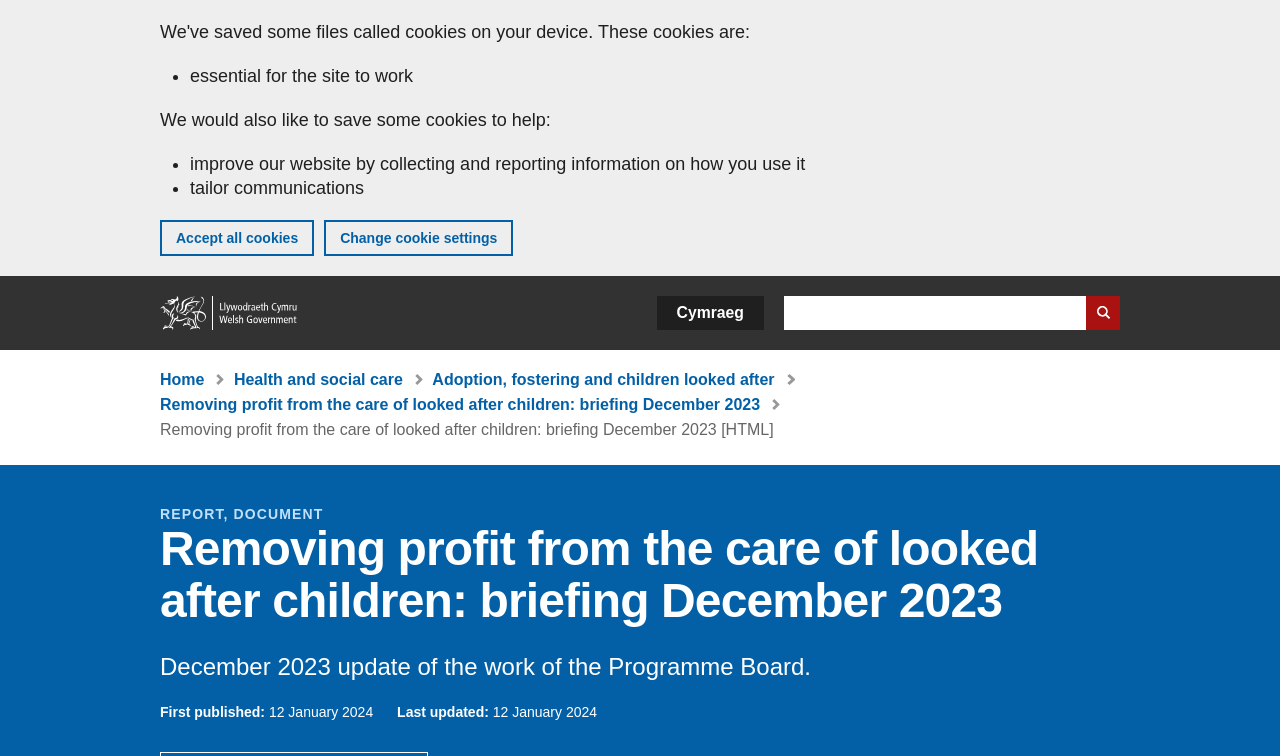Identify the bounding box of the HTML element described here: "parent_node: Search name="globalkeywords"". Provide the coordinates as four float numbers between 0 and 1: [left, top, right, bottom].

[0.612, 0.392, 0.875, 0.437]